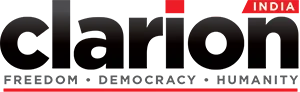Utilize the details in the image to thoroughly answer the following question: What is the purpose of the visual identity?

The visual identity of Clarion India, as represented by its logo, serves to enhance the publication's mission of informing and engaging its audience on matters of societal importance, particularly relevant to the Indian context.